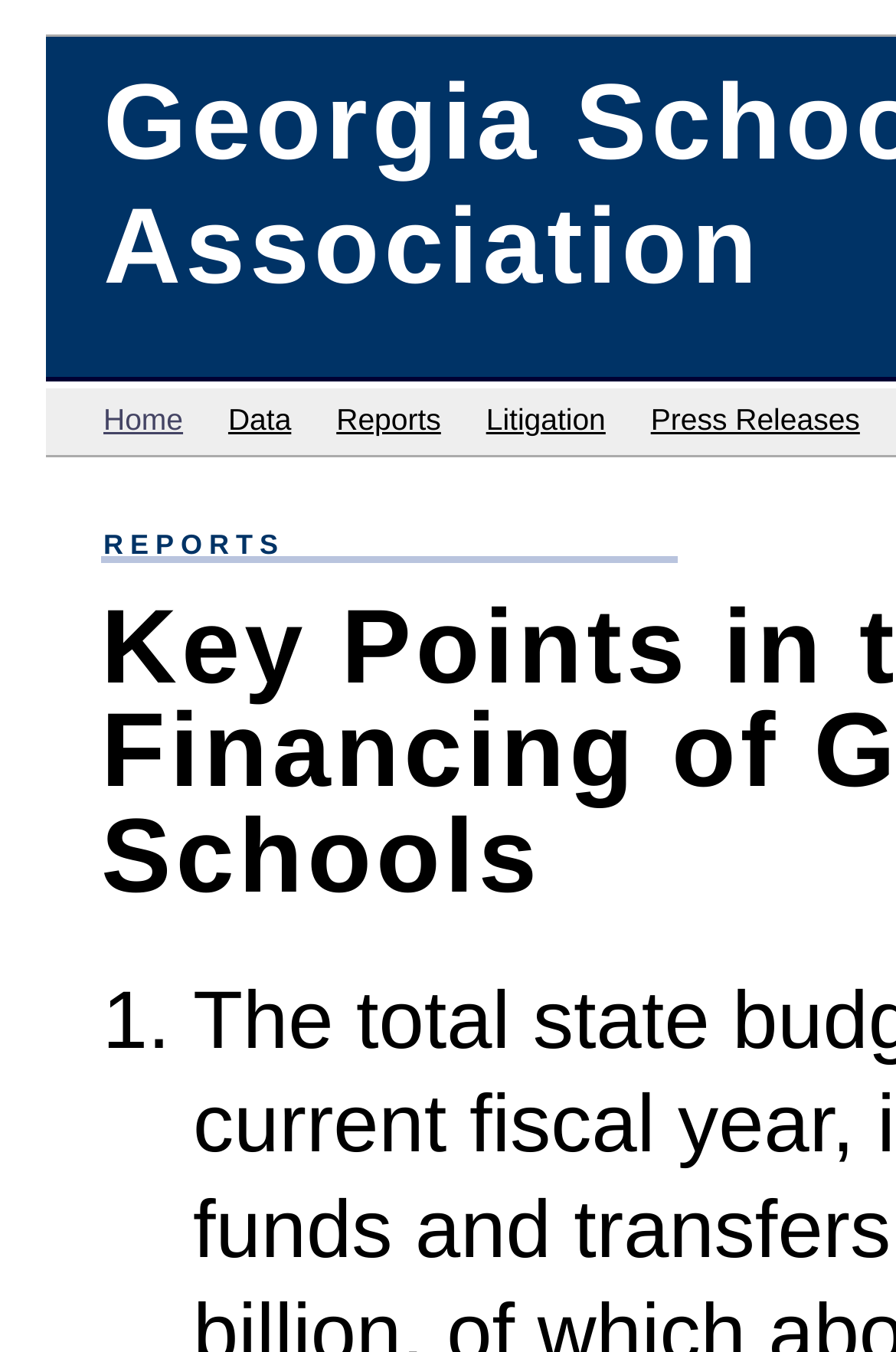How many links are there on the top navigation bar?
Using the image, respond with a single word or phrase.

5